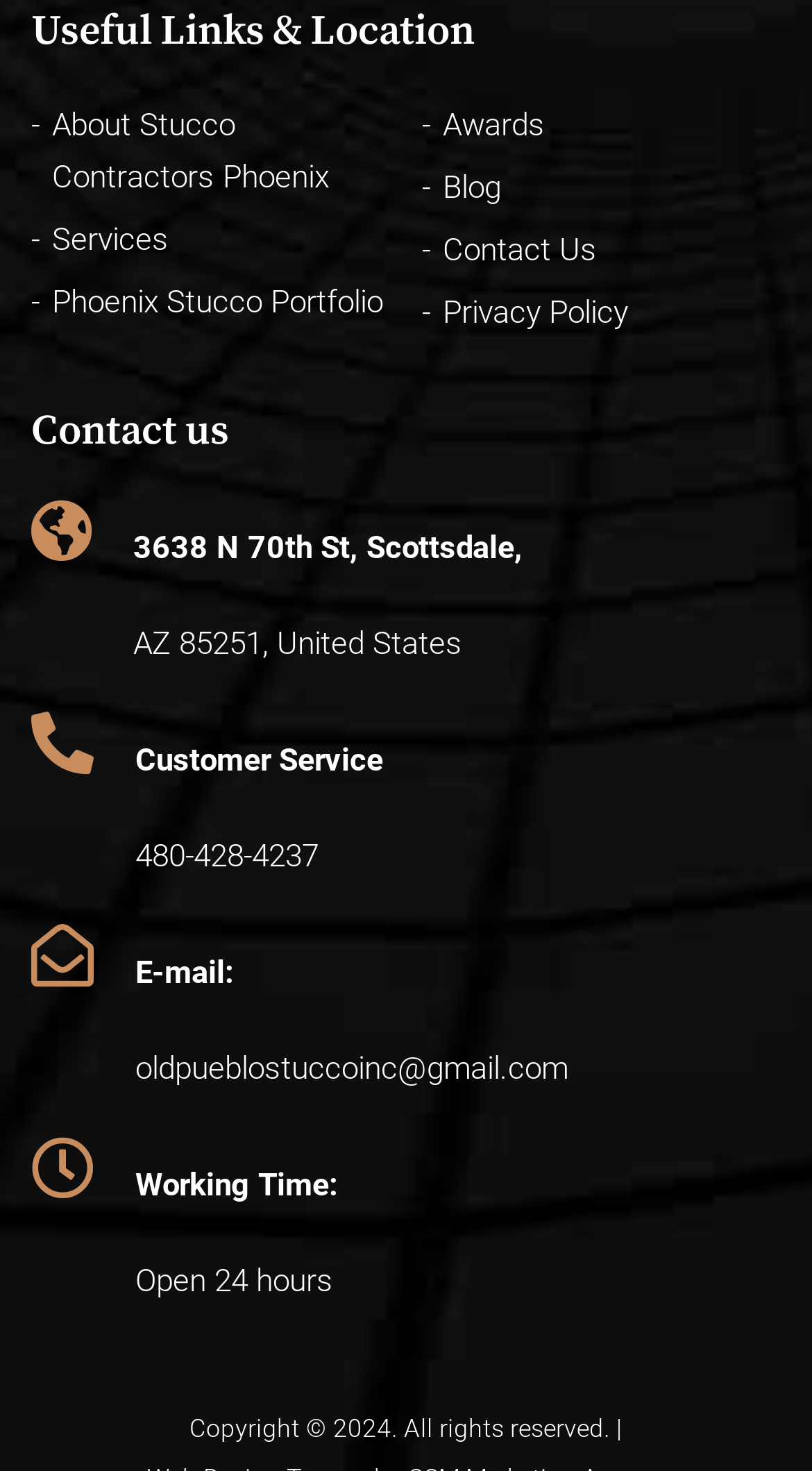Find the bounding box coordinates of the clickable region needed to perform the following instruction: "View About Stucco Contractors Phoenix". The coordinates should be provided as four float numbers between 0 and 1, i.e., [left, top, right, bottom].

[0.038, 0.069, 0.481, 0.139]